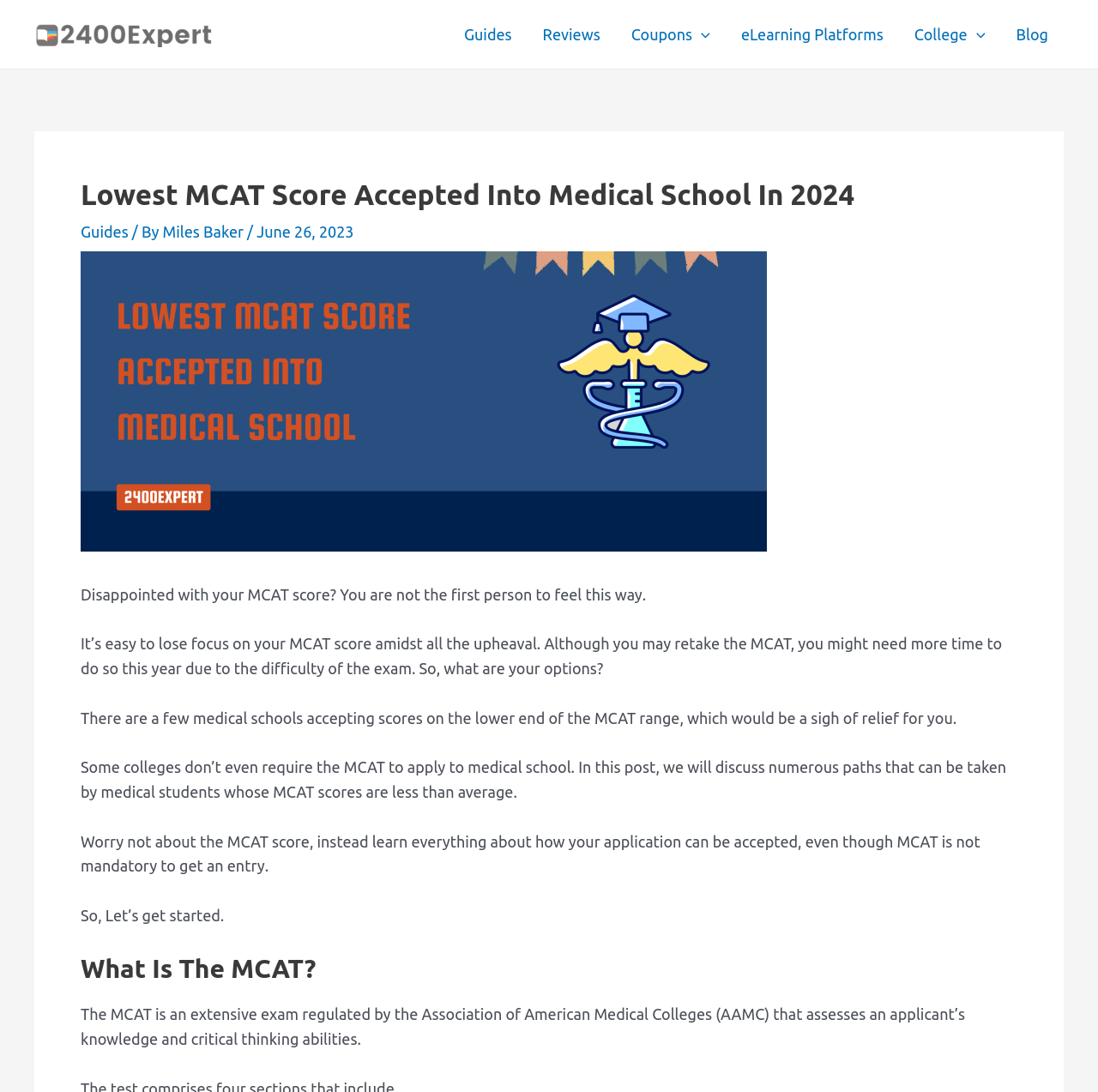Answer the question with a brief word or phrase:
What is the author of the blog post?

Miles Baker